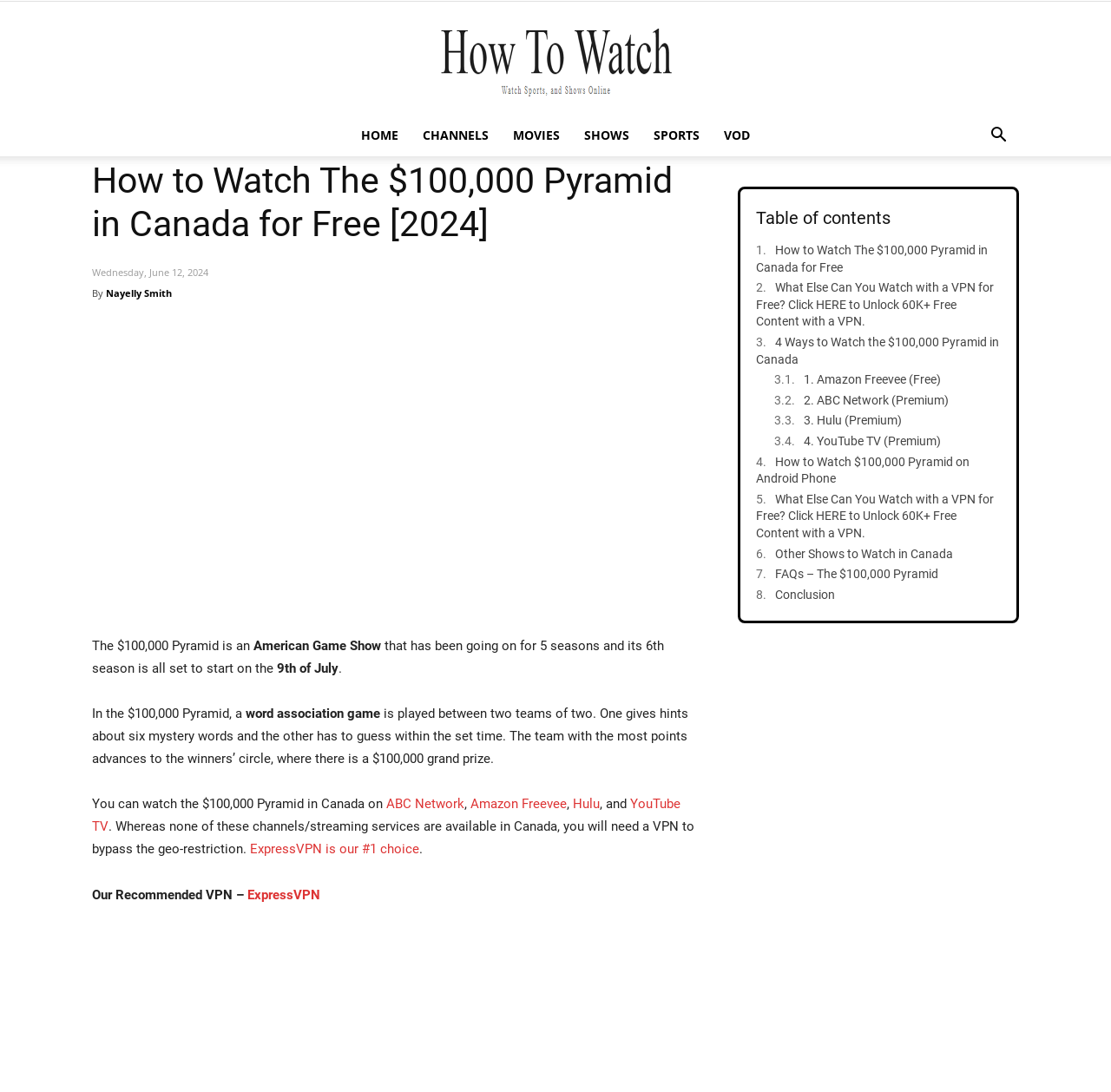Please identify the bounding box coordinates of the element on the webpage that should be clicked to follow this instruction: "Read more about watching $100,000 Pyramid on ABC Network". The bounding box coordinates should be given as four float numbers between 0 and 1, formatted as [left, top, right, bottom].

[0.348, 0.729, 0.418, 0.743]